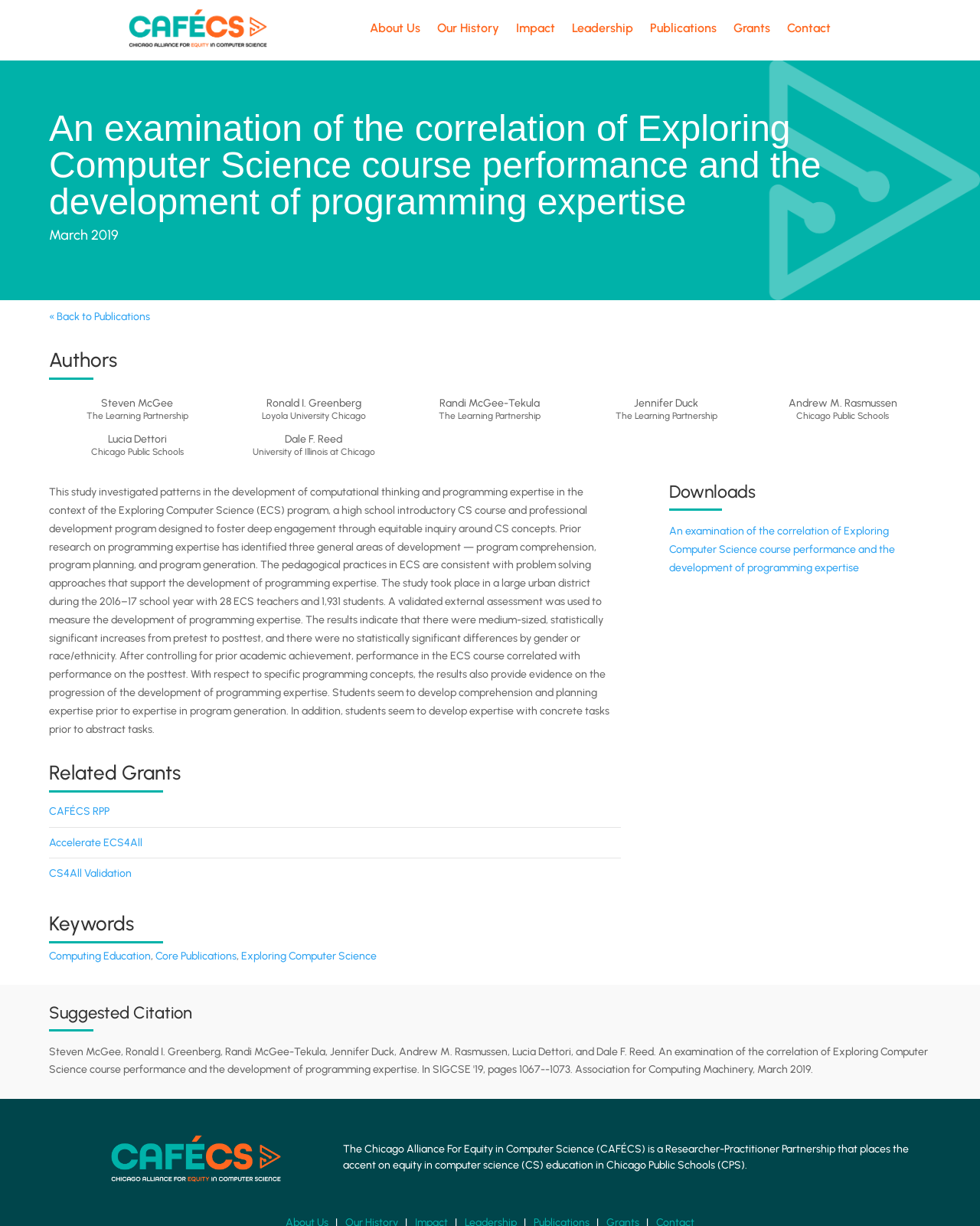Please pinpoint the bounding box coordinates for the region I should click to adhere to this instruction: "Click the 'About Us' link".

[0.377, 0.018, 0.429, 0.032]